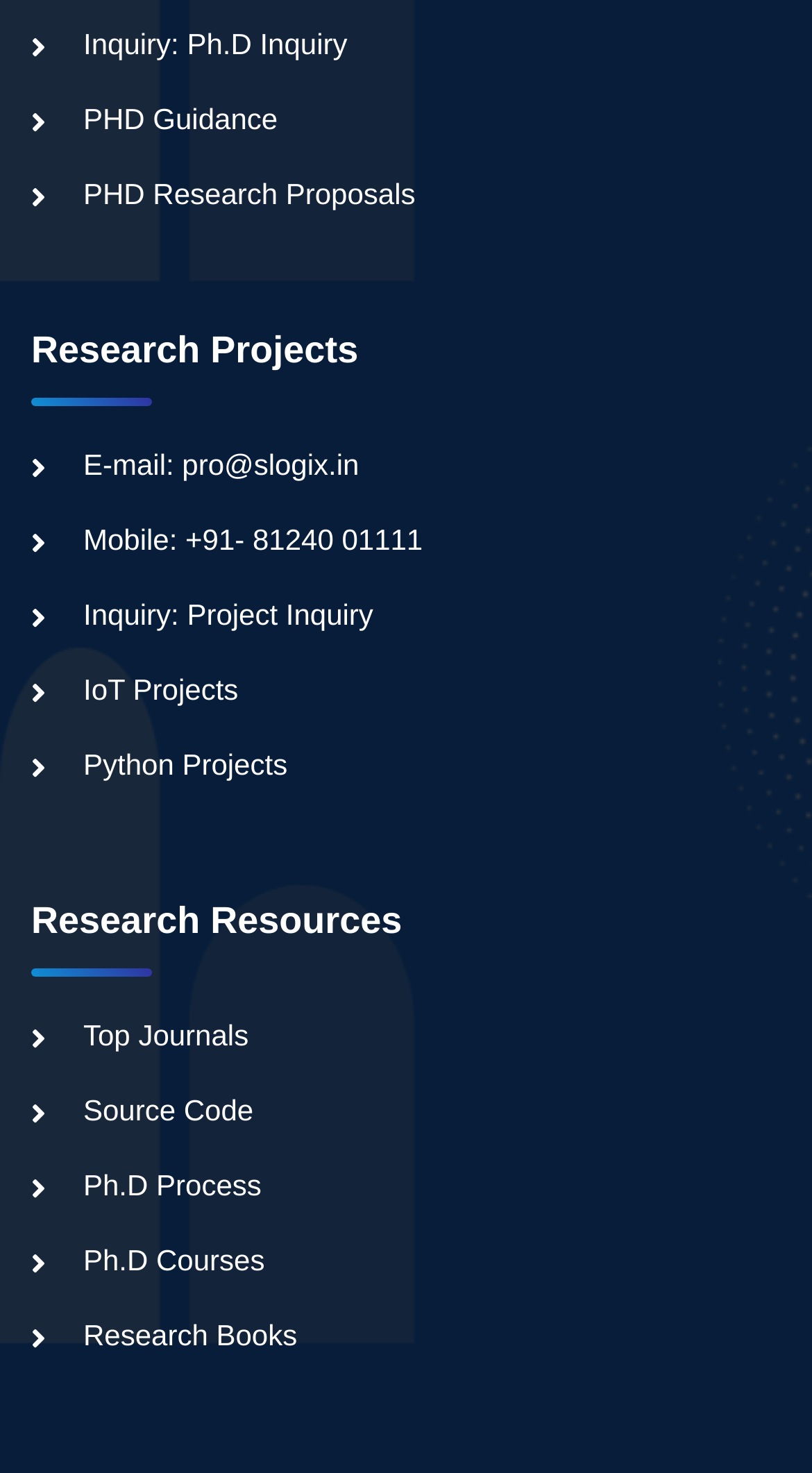What is the contact mobile number?
Look at the image and construct a detailed response to the question.

I found the contact mobile number by looking at the links on the webpage, specifically the one with the OCR text 'Mobile: +91- 81240 01111' which is located at the coordinates [0.038, 0.355, 0.521, 0.377].